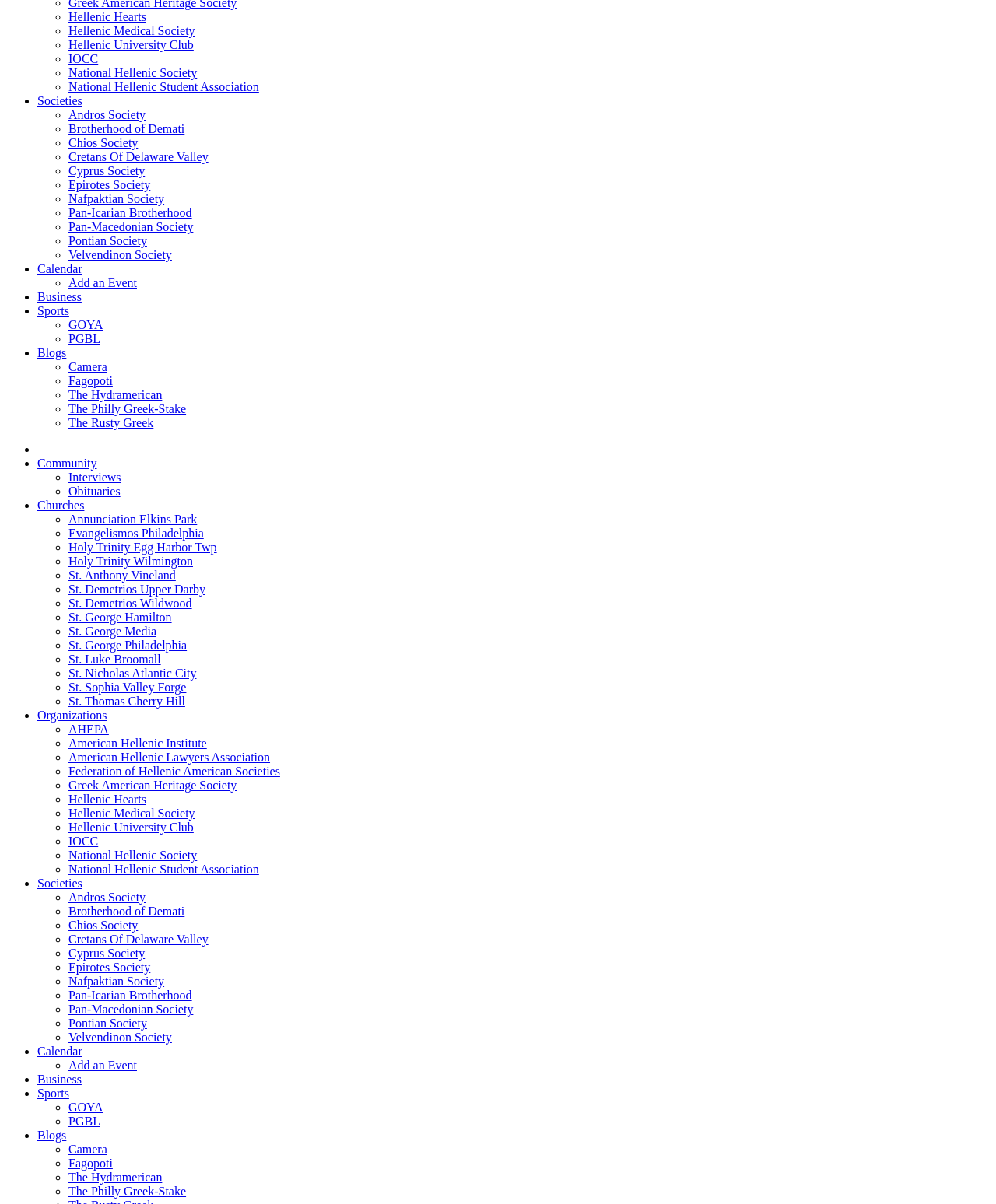Please determine the bounding box coordinates for the UI element described as: "Organizations".

[0.038, 0.589, 0.107, 0.599]